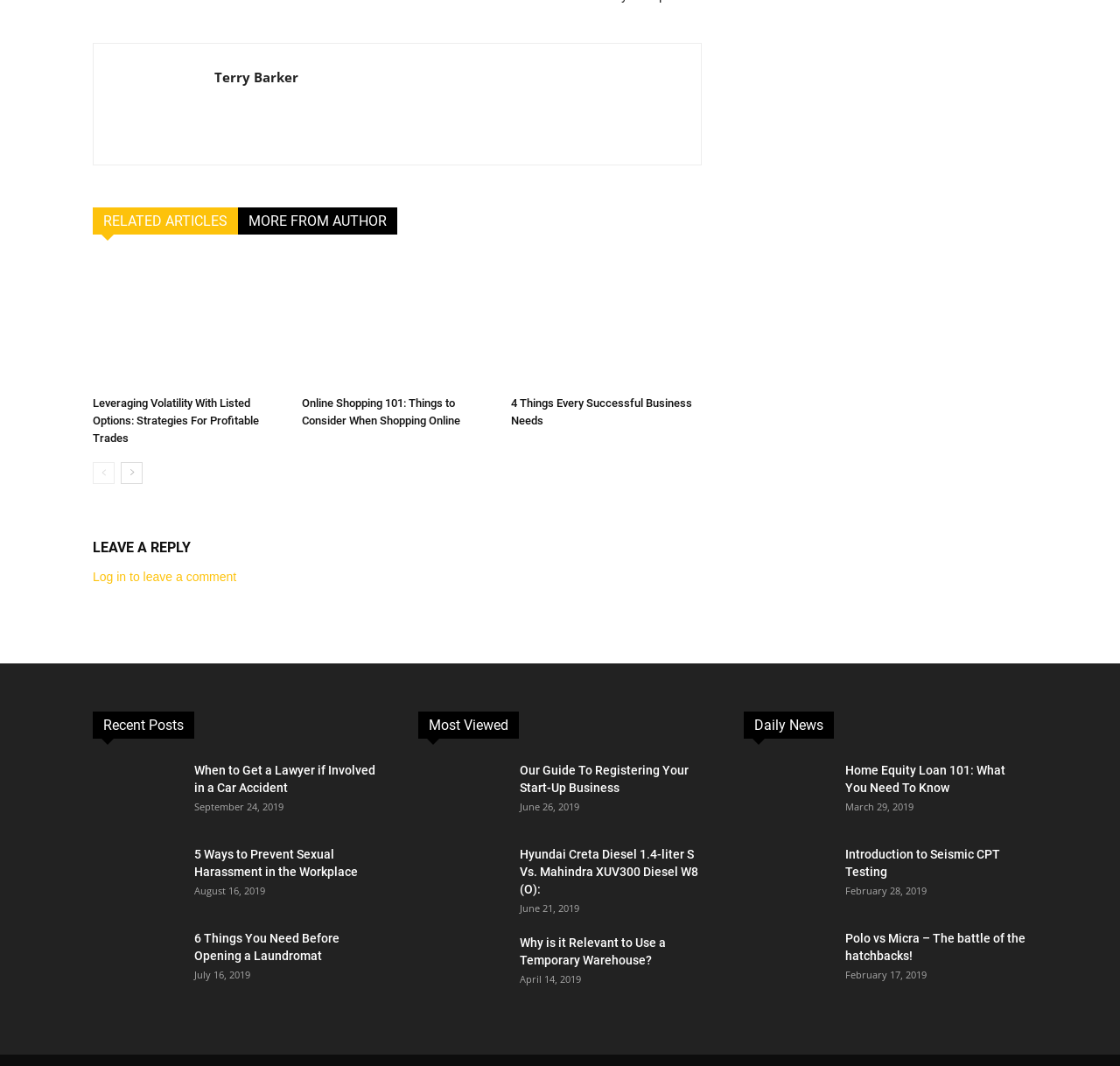Identify the bounding box coordinates of the clickable region required to complete the instruction: "View the 'Recent Posts'". The coordinates should be given as four float numbers within the range of 0 and 1, i.e., [left, top, right, bottom].

[0.083, 0.667, 0.336, 0.693]